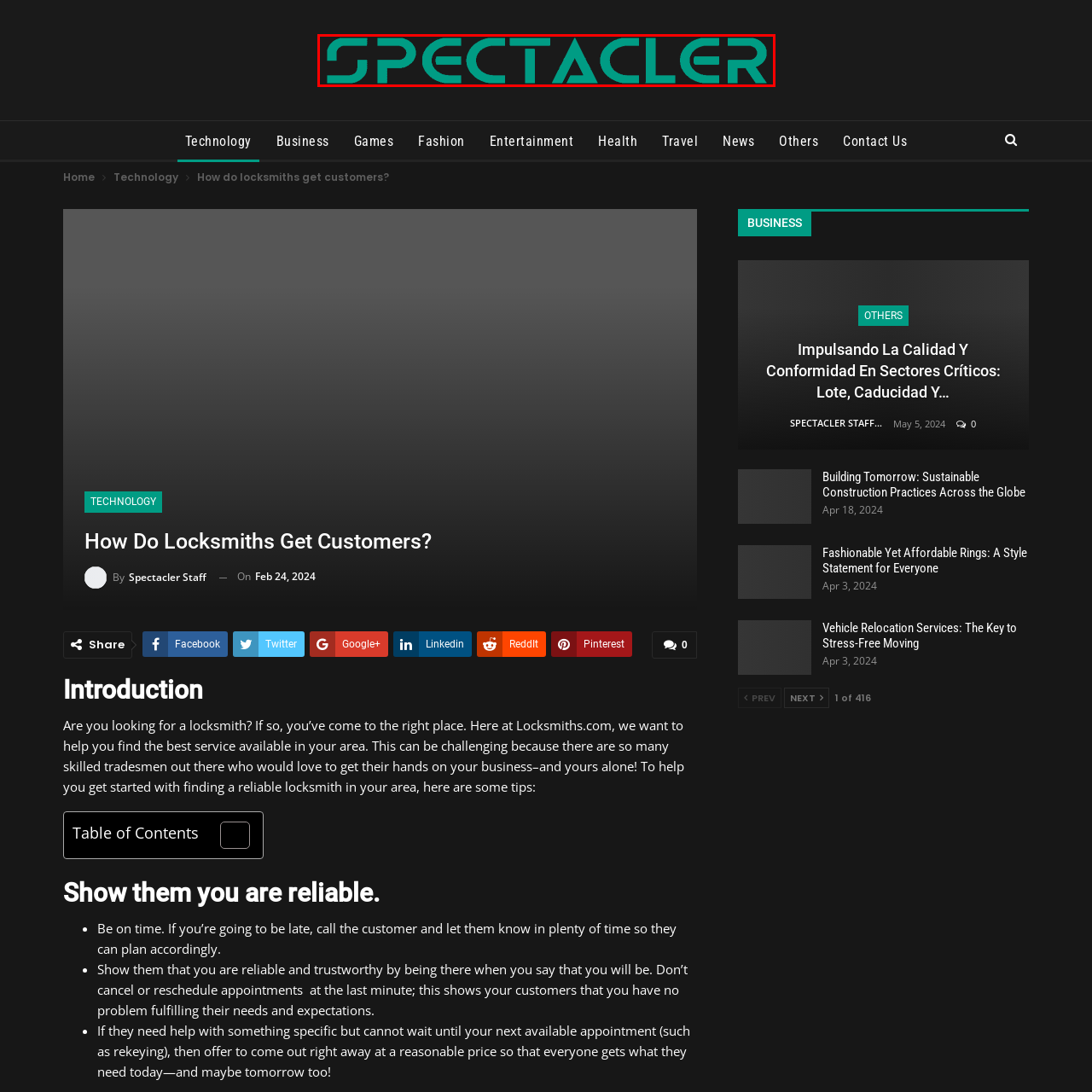Focus on the image surrounded by the red bounding box, please answer the following question using a single word or phrase: What is the name of the brand?

Spectacler